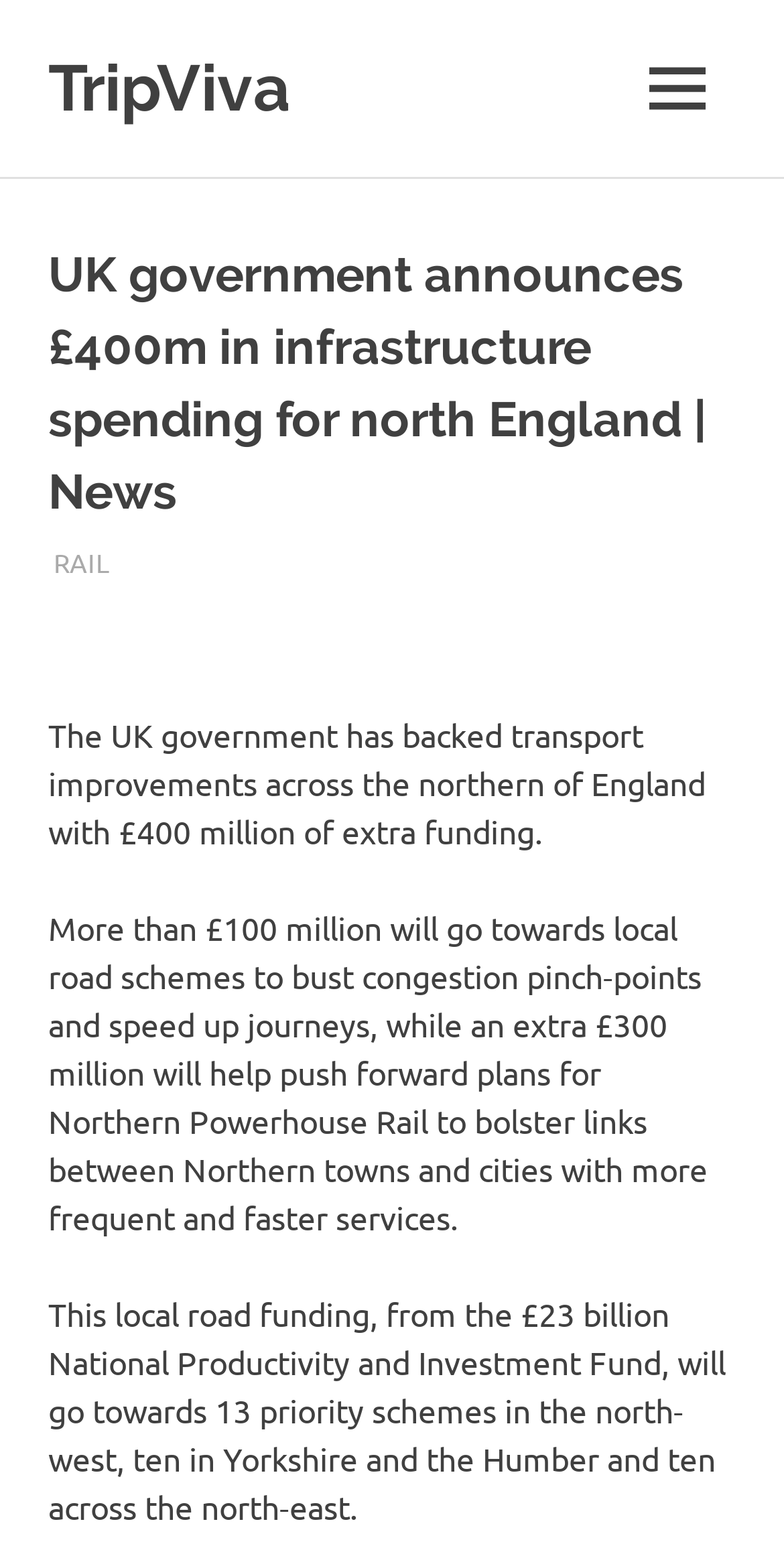Produce a meticulous description of the webpage.

The webpage appears to be a news article from TripViva, with a focus on the UK government's announcement of £400m in infrastructure spending for north England. 

At the top left of the page, there is a link to TripViva, and adjacent to it, a button labeled "MENU" that controls the primary menu. 

Below the menu button, there is a header section that spans almost the entire width of the page. Within this section, the title of the news article "UK government announces £400m in infrastructure spending for north England | News" is prominently displayed. 

To the right of the title, there are three links: "OCTOBER 14, 2017", "ADMIN", and "RAIL", which are likely related to the article's publication date, author, and category, respectively. 

The main content of the article is divided into three paragraphs. The first paragraph explains that the UK government has allocated £400 million to improve transport in northern England. The second paragraph provides more details on how the funding will be used, including £100 million for local road schemes and £300 million for Northern Powerhouse Rail. The third paragraph lists the specific regions that will benefit from the local road funding. 

All the text elements, including the title, links, and paragraphs, are positioned in a vertical column, with the menu button and TripViva link at the top.